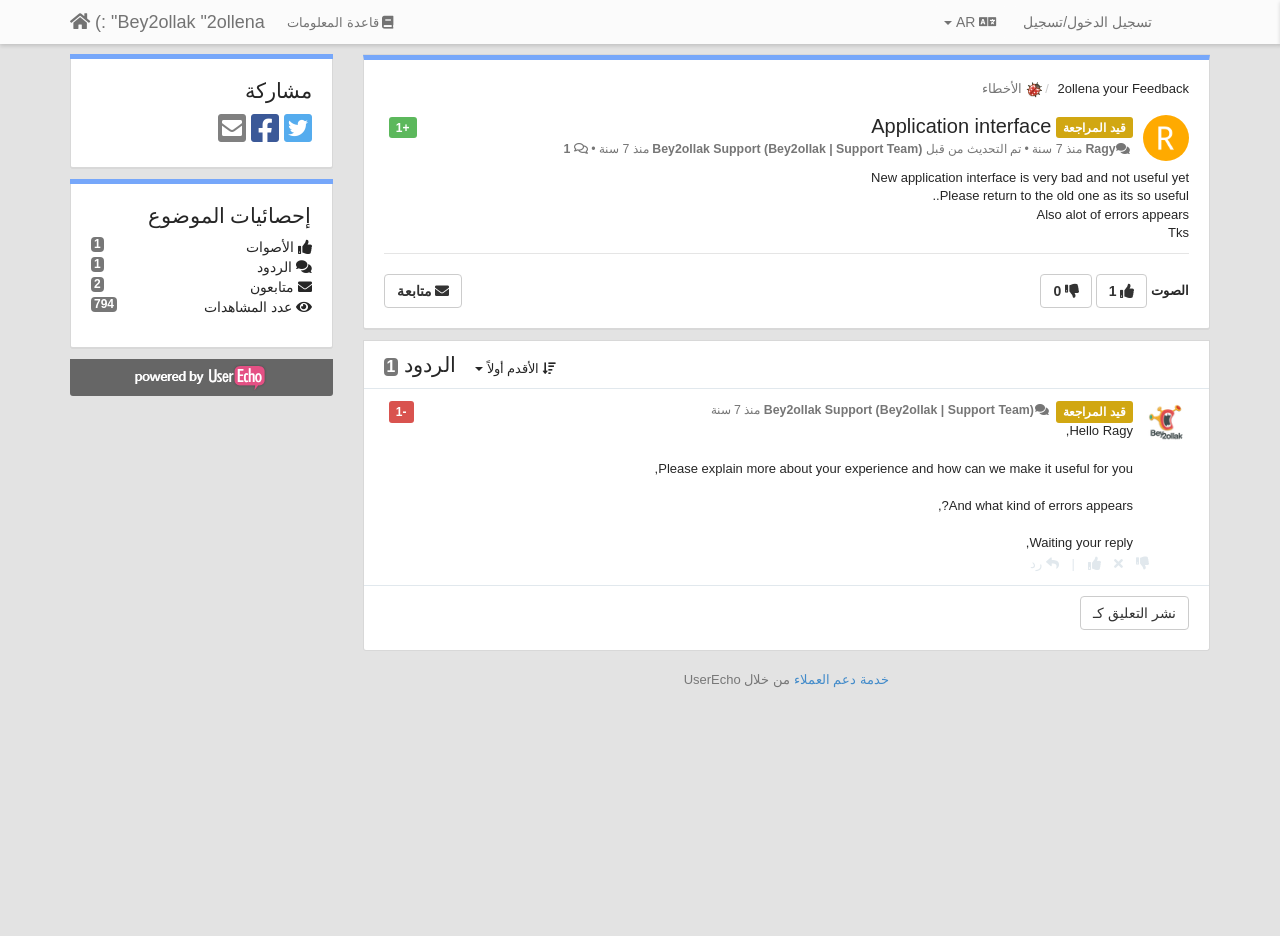Respond to the following question with a brief word or phrase:
What is the purpose of the button with the text '+1'?

To upvote